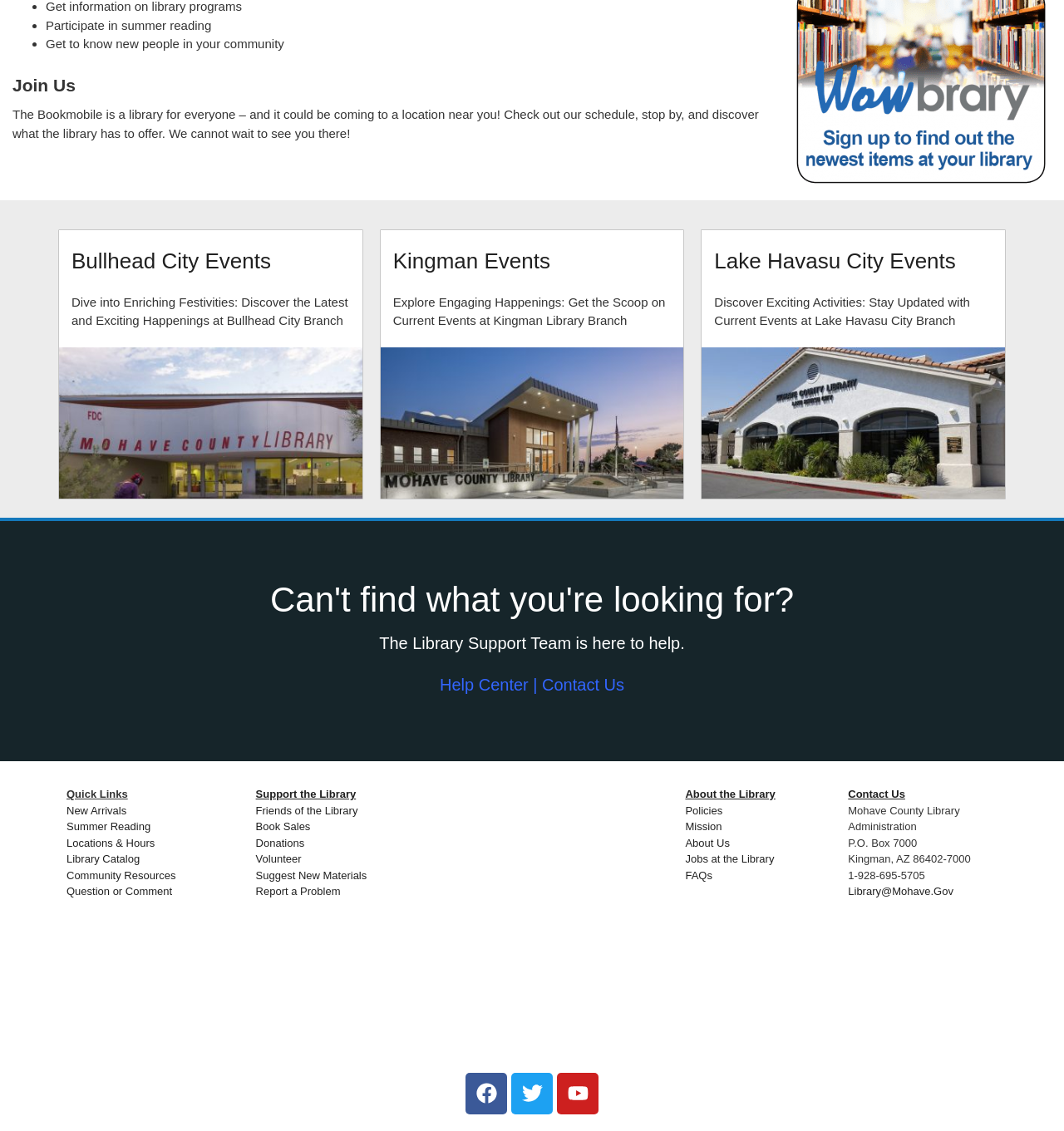Give the bounding box coordinates for this UI element: "Mission". The coordinates should be four float numbers between 0 and 1, arranged as [left, top, right, bottom].

[0.644, 0.725, 0.679, 0.736]